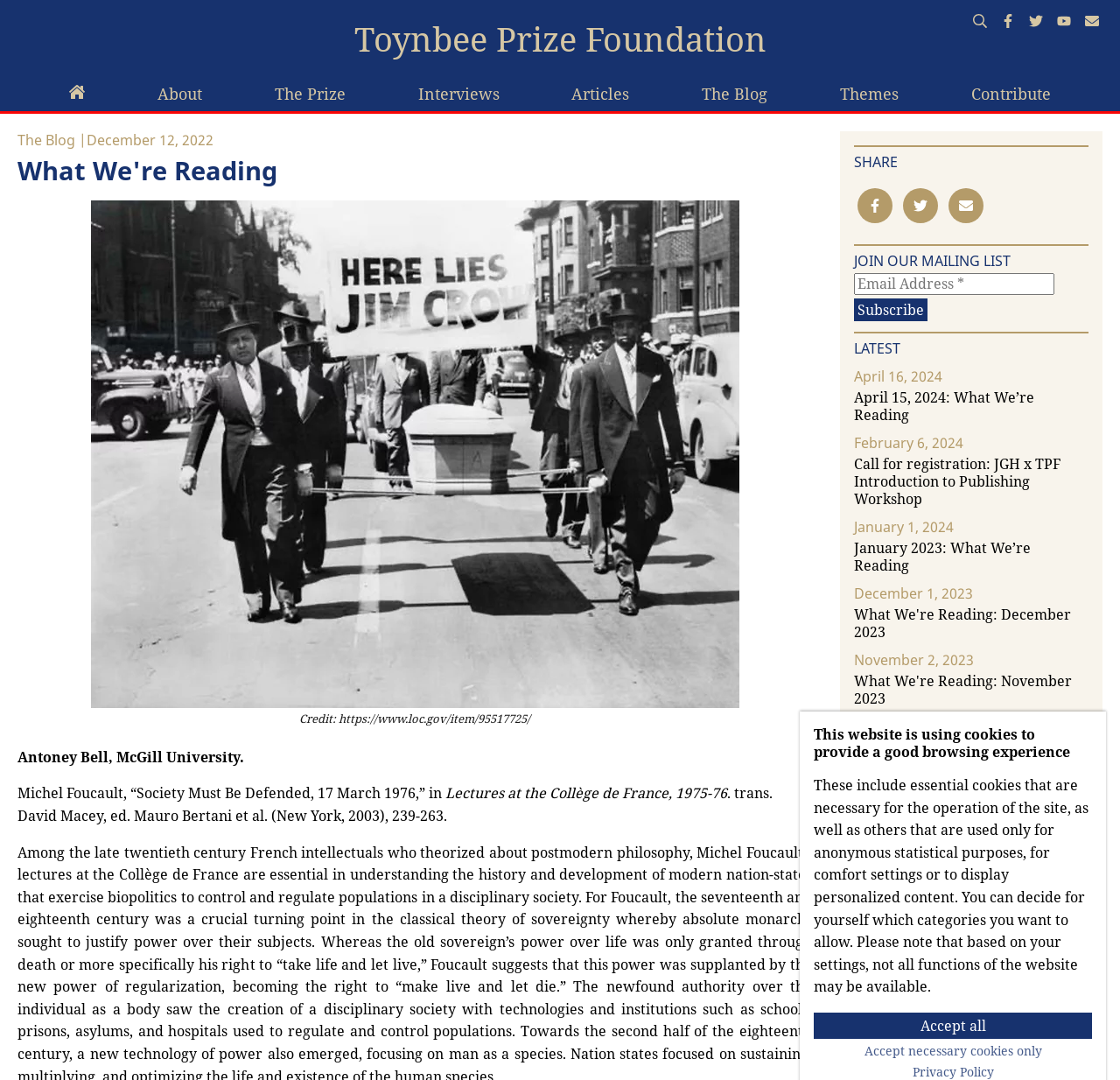Analyze the image and provide a detailed answer to the question: What is the date of the latest article?

I looked at the 'LATEST' section and found the latest article, which is 'April 16, 2024 April 15, 2024: What We’re Reading'. The date of the latest article is April 16, 2024.